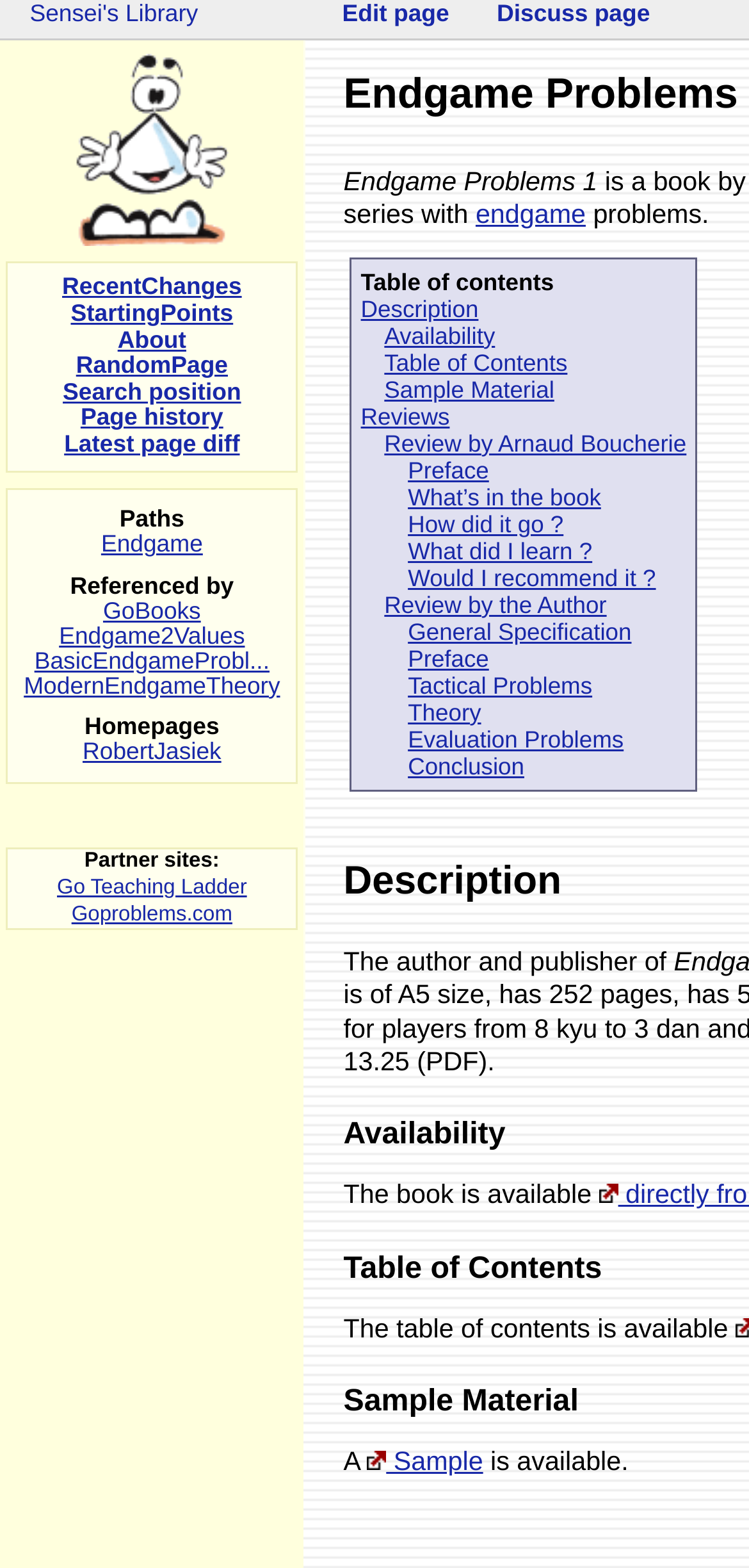Identify the bounding box for the UI element described as: "Review by Arnaud Boucherie". The coordinates should be four float numbers between 0 and 1, i.e., [left, top, right, bottom].

[0.513, 0.274, 0.916, 0.291]